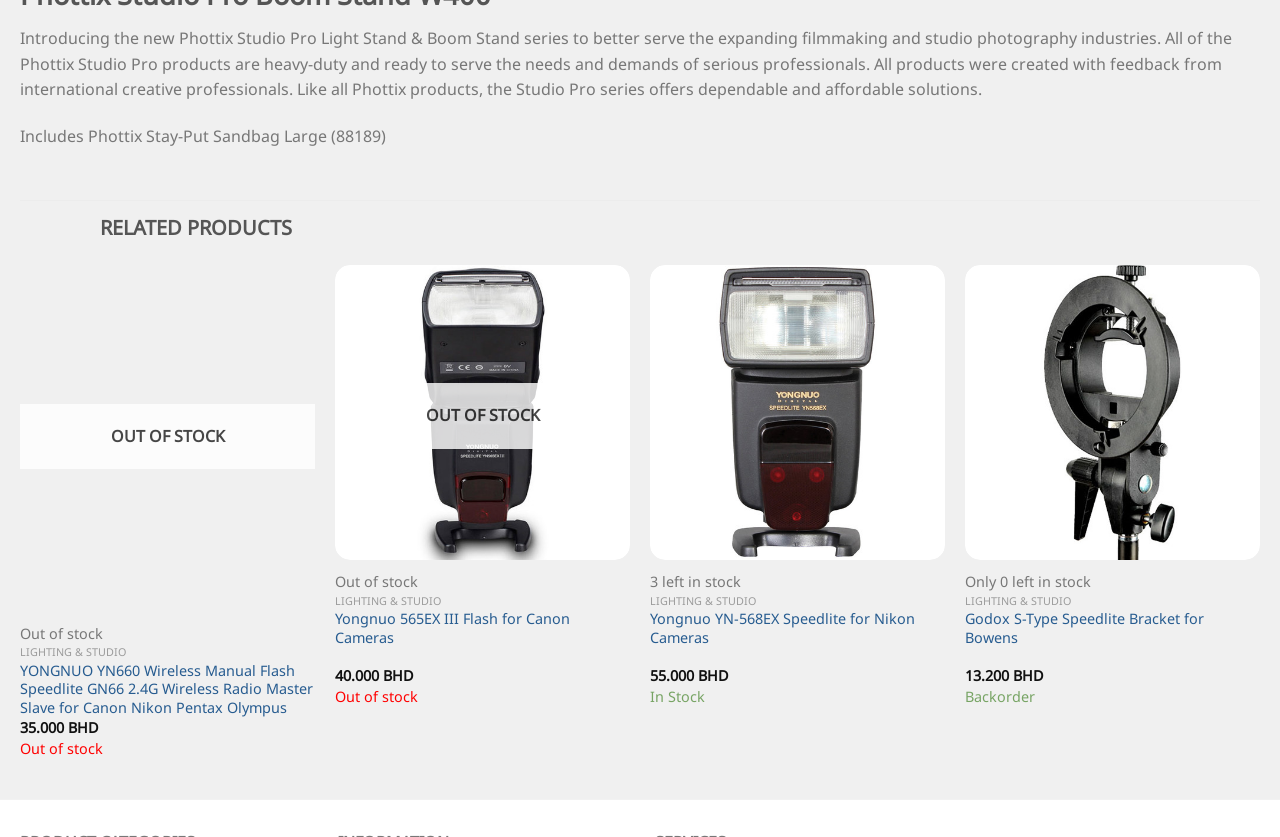Pinpoint the bounding box coordinates for the area that should be clicked to perform the following instruction: "Add to wishlist".

[0.459, 0.329, 0.483, 0.366]